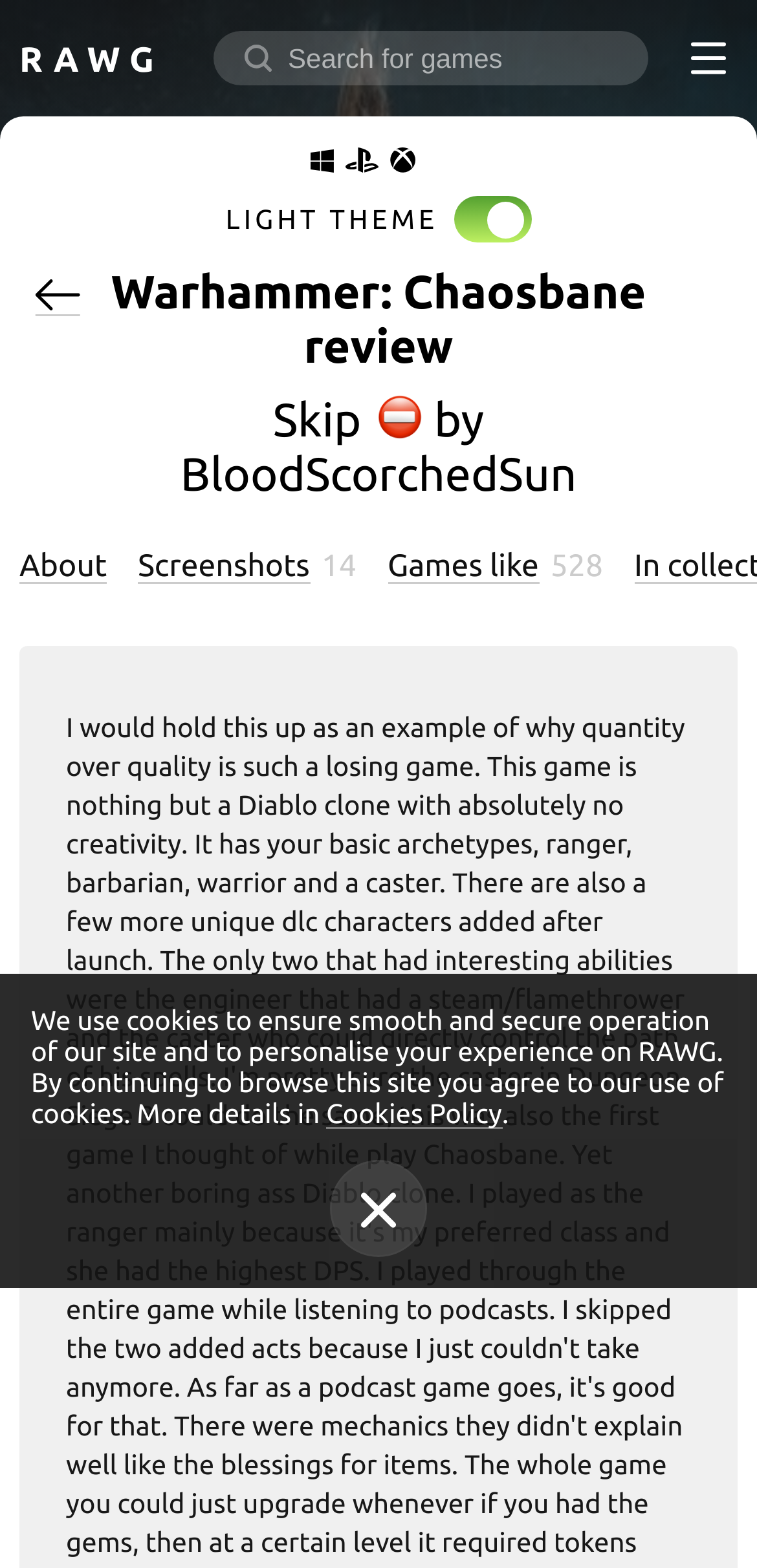What is the theme of the webpage currently set to?
Please analyze the image and answer the question with as much detail as possible.

I found a static text element 'LIGHT THEME' which indicates that the current theme of the webpage is set to light theme.